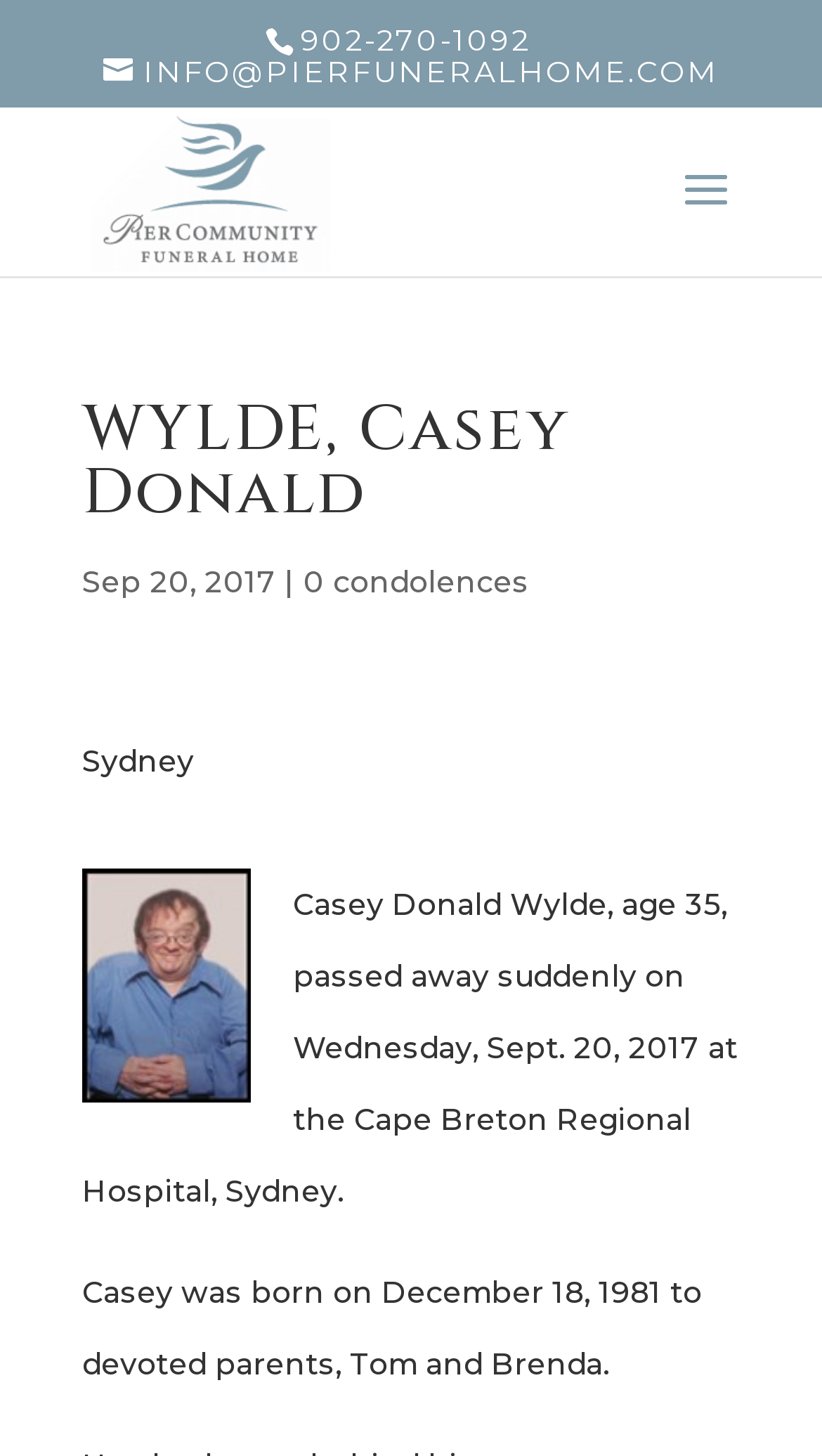Please determine and provide the text content of the webpage's heading.

WYLDE, Casey Donald